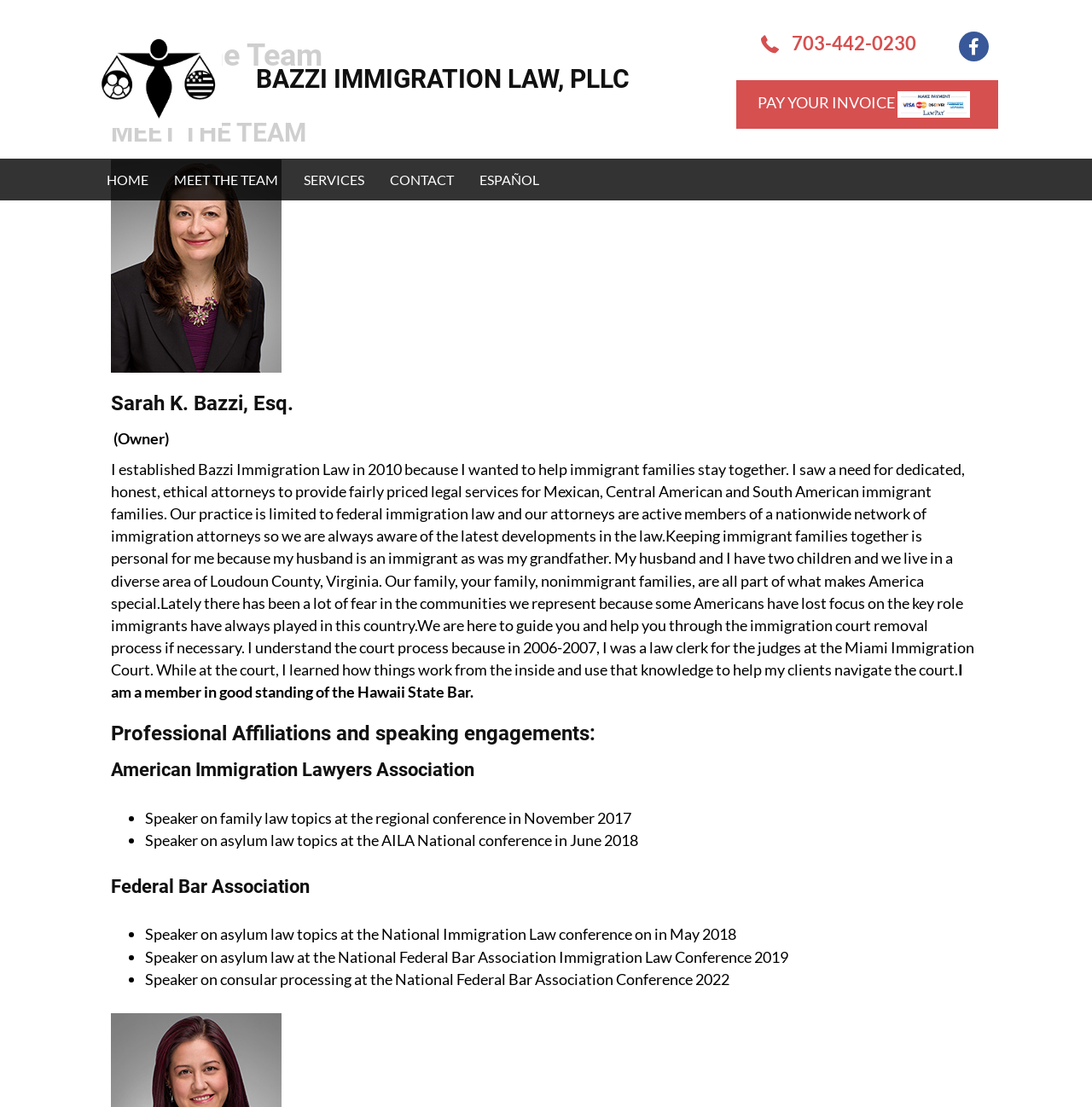Please provide the bounding box coordinates for the element that needs to be clicked to perform the following instruction: "Click the 'PAY YOUR INVOICE' button". The coordinates should be given as four float numbers between 0 and 1, i.e., [left, top, right, bottom].

[0.674, 0.072, 0.914, 0.116]